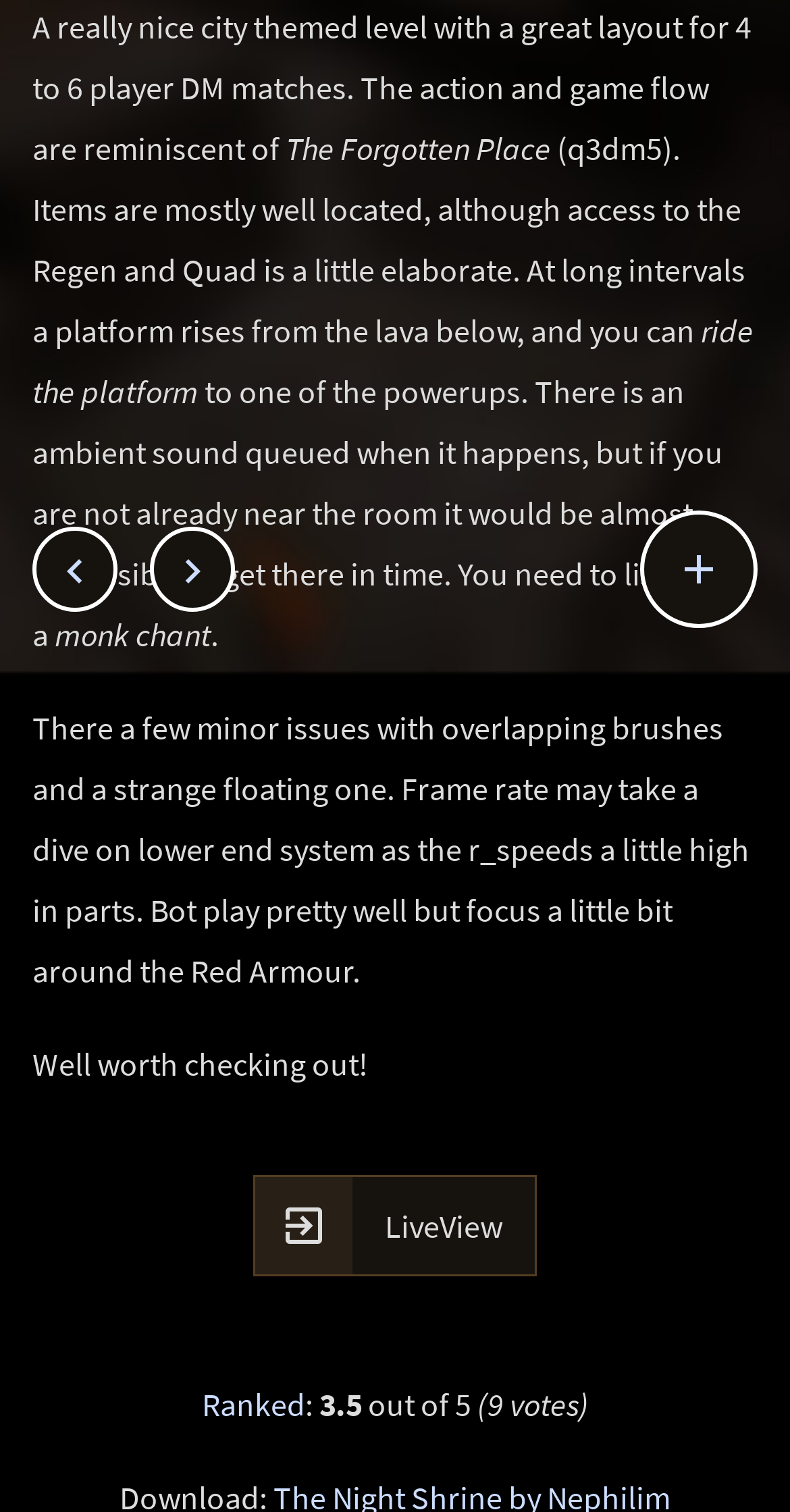Based on the element description: "Ranked", identify the UI element and provide its bounding box coordinates. Use four float numbers between 0 and 1, [left, top, right, bottom].

[0.255, 0.915, 0.386, 0.942]